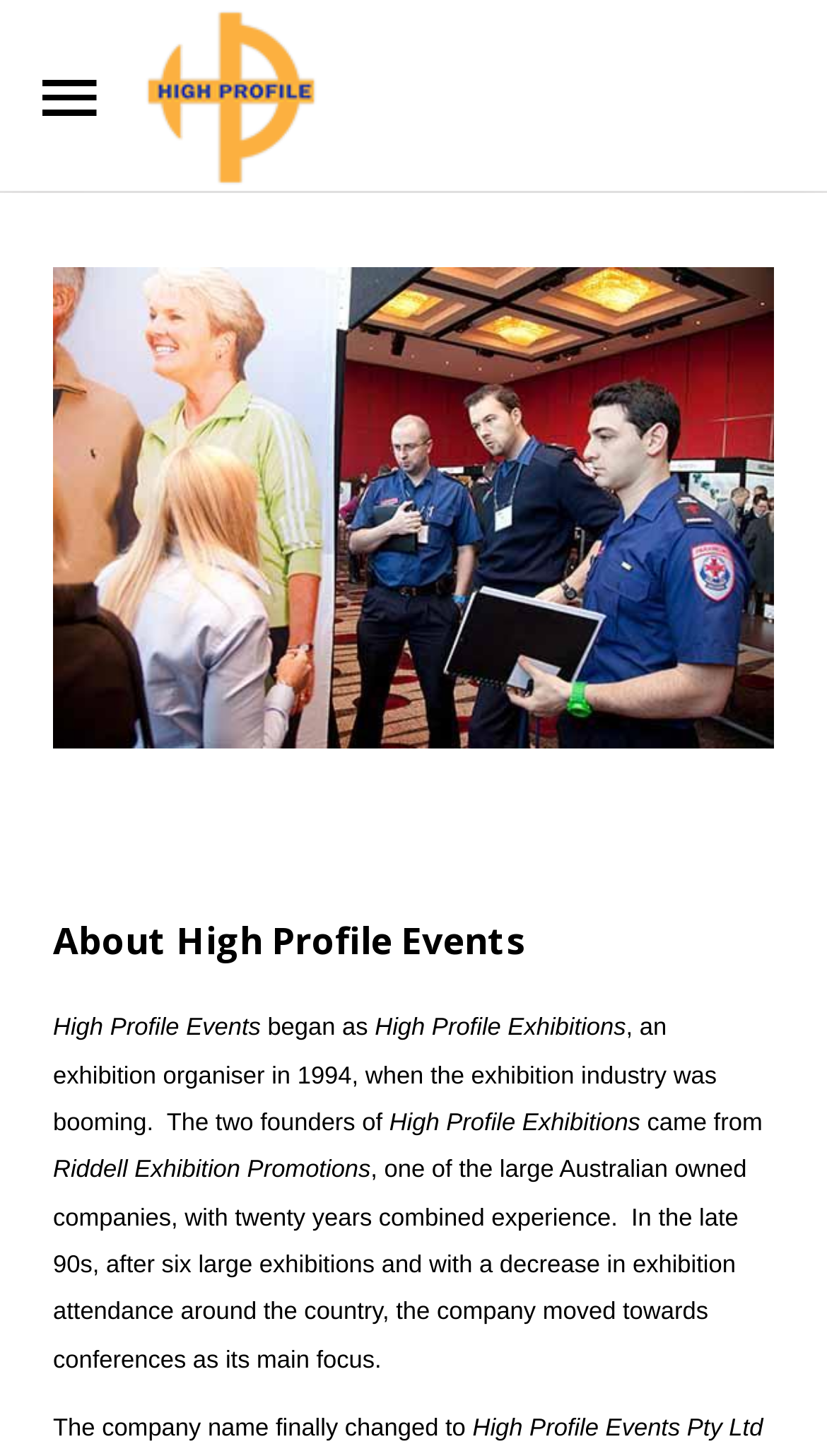Extract the bounding box coordinates for the UI element described as: "alt="logo"".

[0.169, 0.0, 0.662, 0.131]